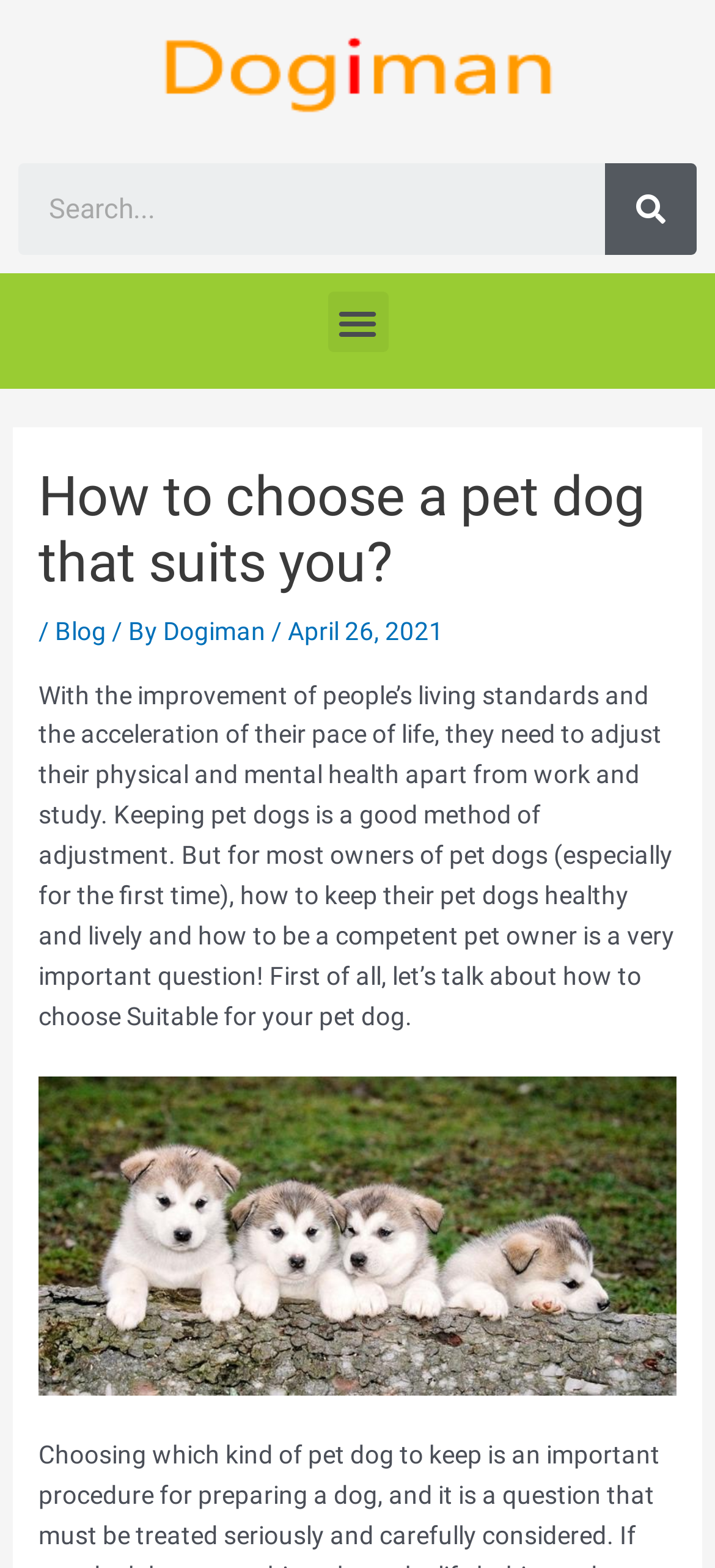What is the logo of the website?
Using the visual information, reply with a single word or short phrase.

Dogiman logo